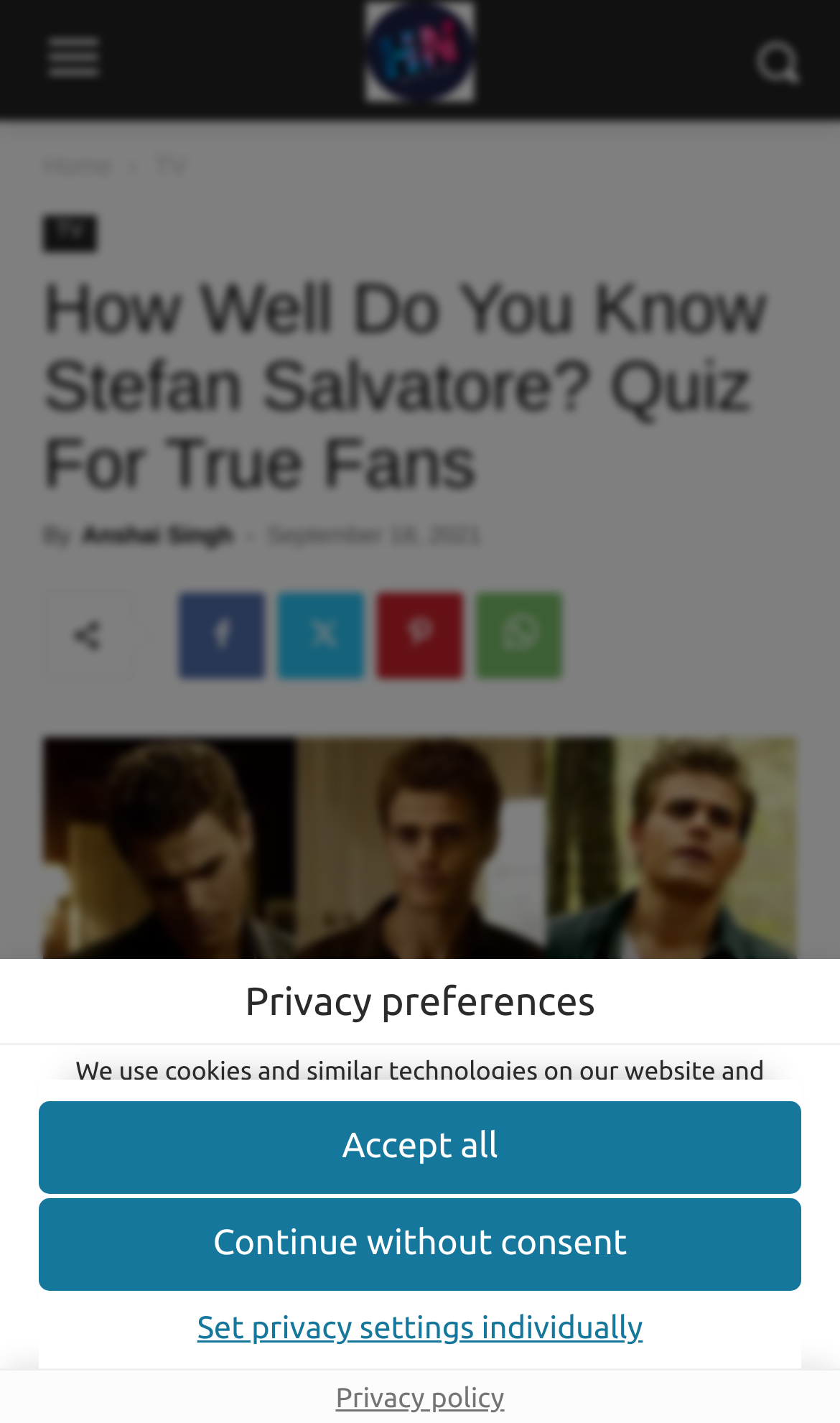Determine the bounding box for the HTML element described here: "Facebook". The coordinates should be given as [left, top, right, bottom] with each number being a float between 0 and 1.

[0.213, 0.416, 0.315, 0.477]